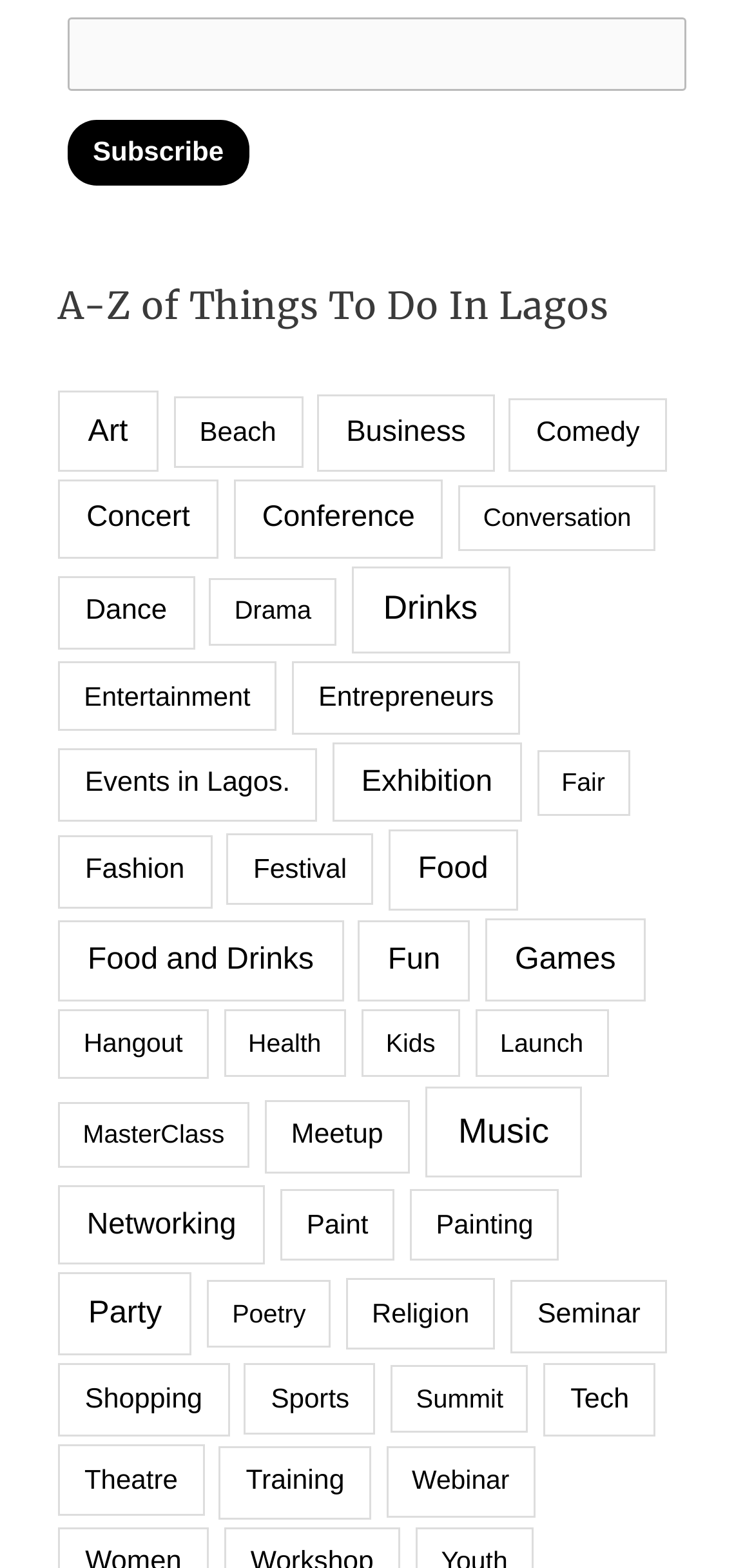Locate the bounding box coordinates of the element that should be clicked to fulfill the instruction: "Search for Food and Drinks events in Lagos".

[0.077, 0.587, 0.455, 0.639]